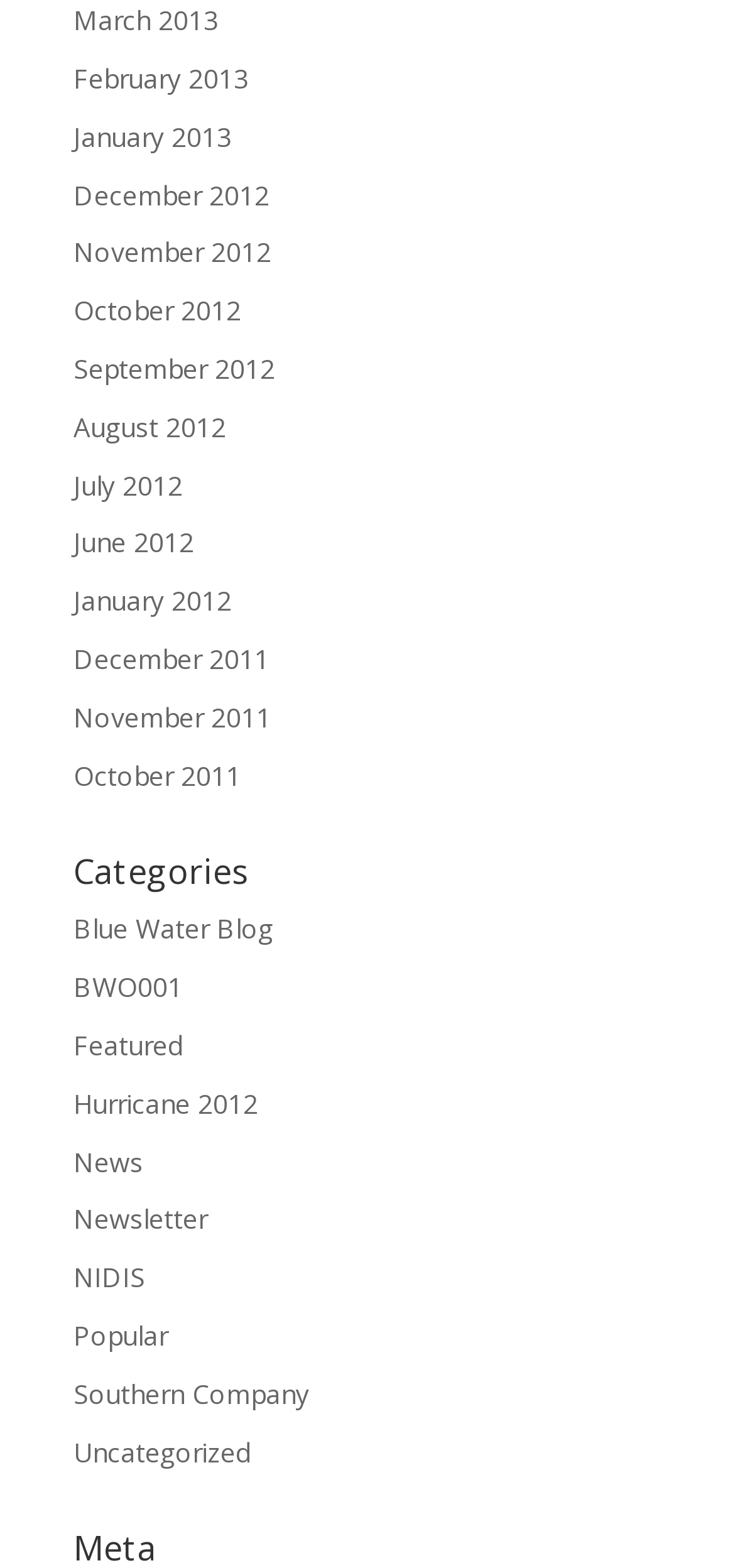Please specify the bounding box coordinates of the clickable region necessary for completing the following instruction: "Check the Newsletter section". The coordinates must consist of four float numbers between 0 and 1, i.e., [left, top, right, bottom].

[0.1, 0.766, 0.282, 0.789]